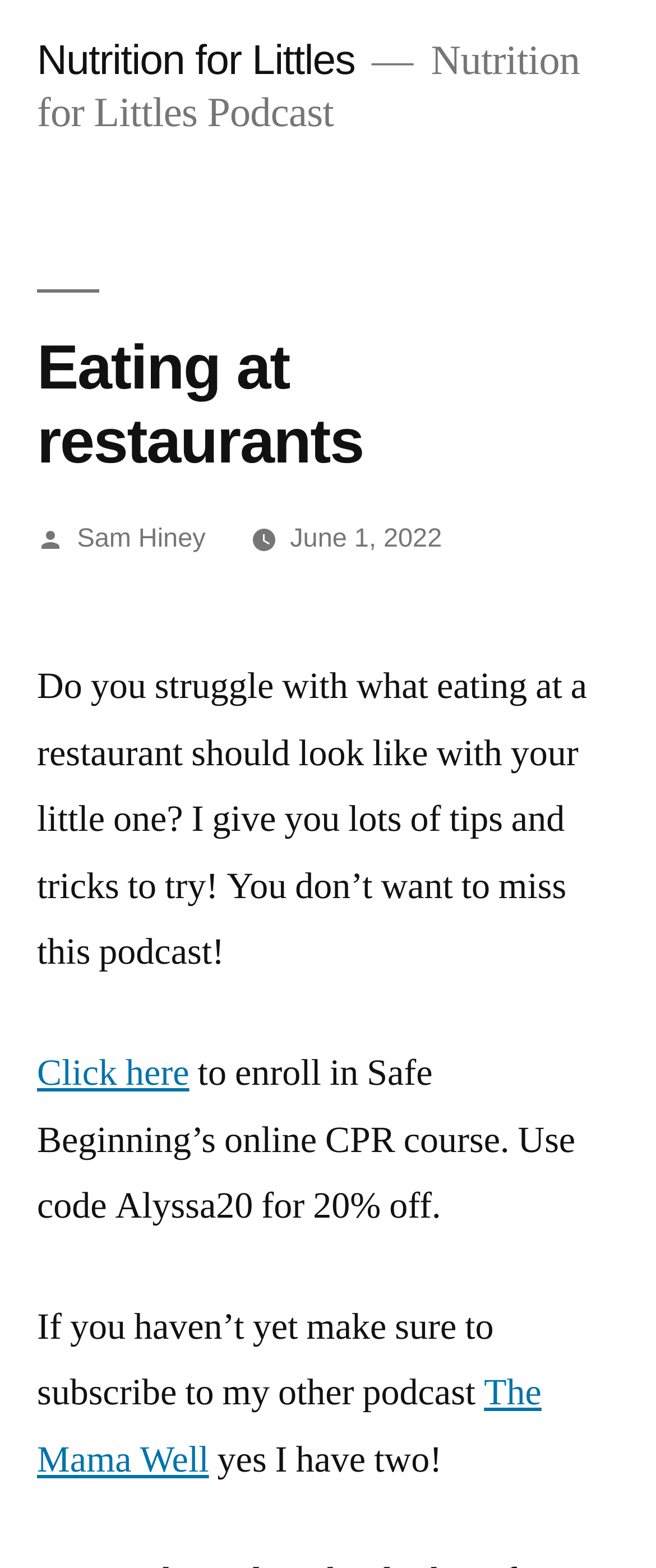What is the name of the podcast?
Refer to the screenshot and answer in one word or phrase.

Nutrition for Littles